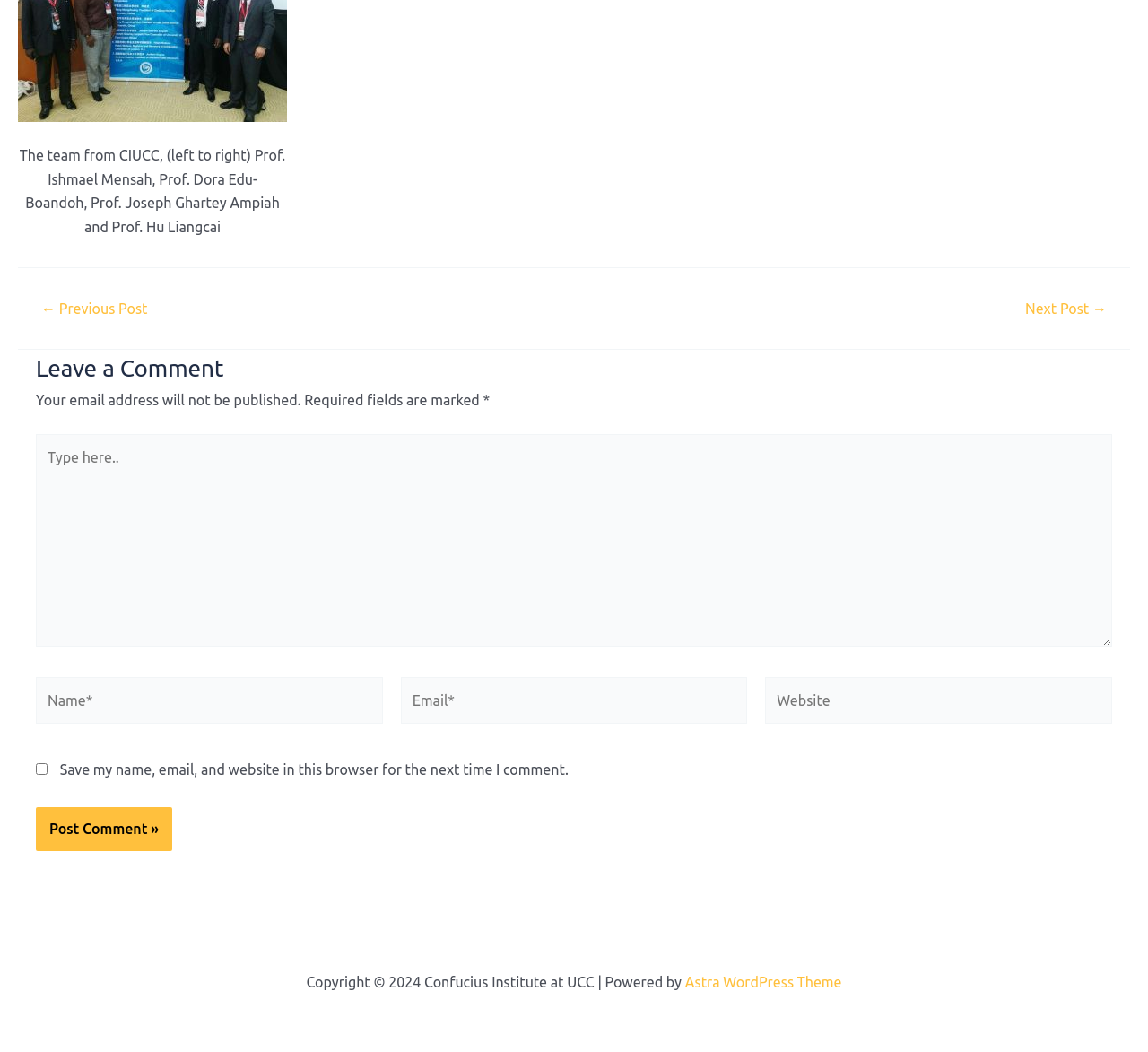How many fields are required in the form?
Look at the image and respond to the question as thoroughly as possible.

The form contains fields for name, email, and website, and the fields for name and email are marked as required. This suggests that three fields are required in the form.